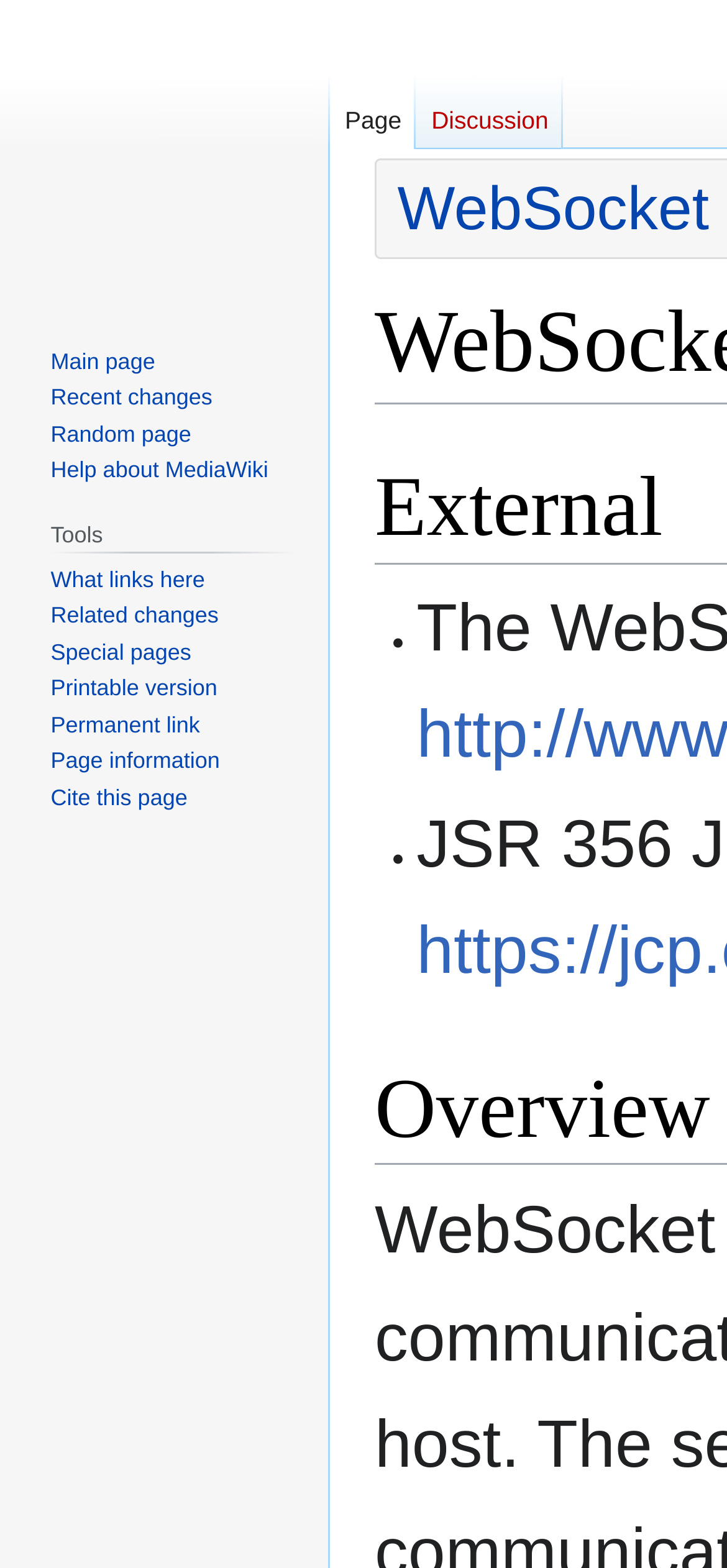How many navigation sections are there? Based on the image, give a response in one word or a short phrase.

3